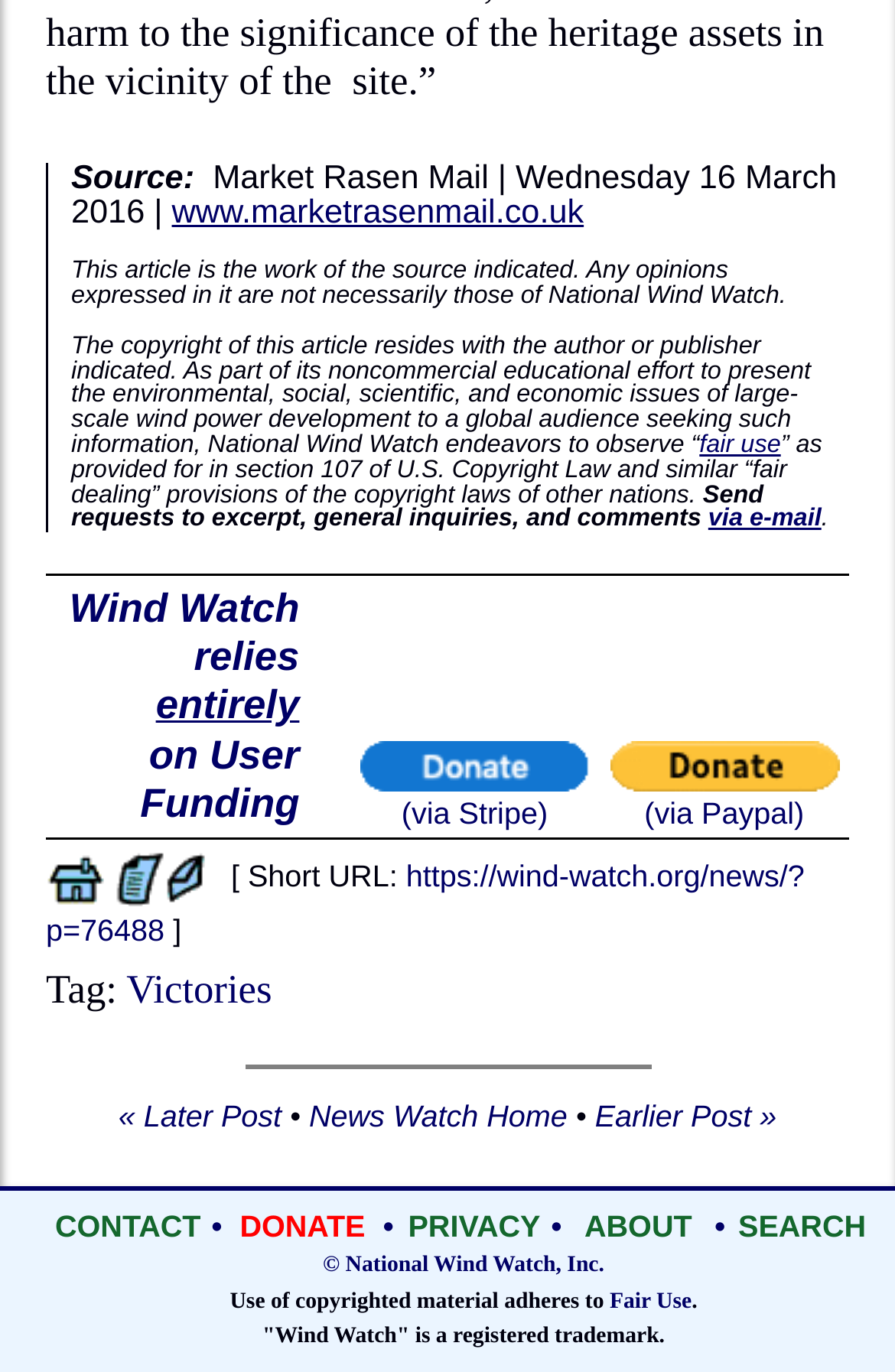Please find the bounding box for the following UI element description. Provide the coordinates in (top-left x, top-left y, bottom-right x, bottom-right y) format, with values between 0 and 1: www.marketrasenmail.co.uk

[0.192, 0.142, 0.652, 0.169]